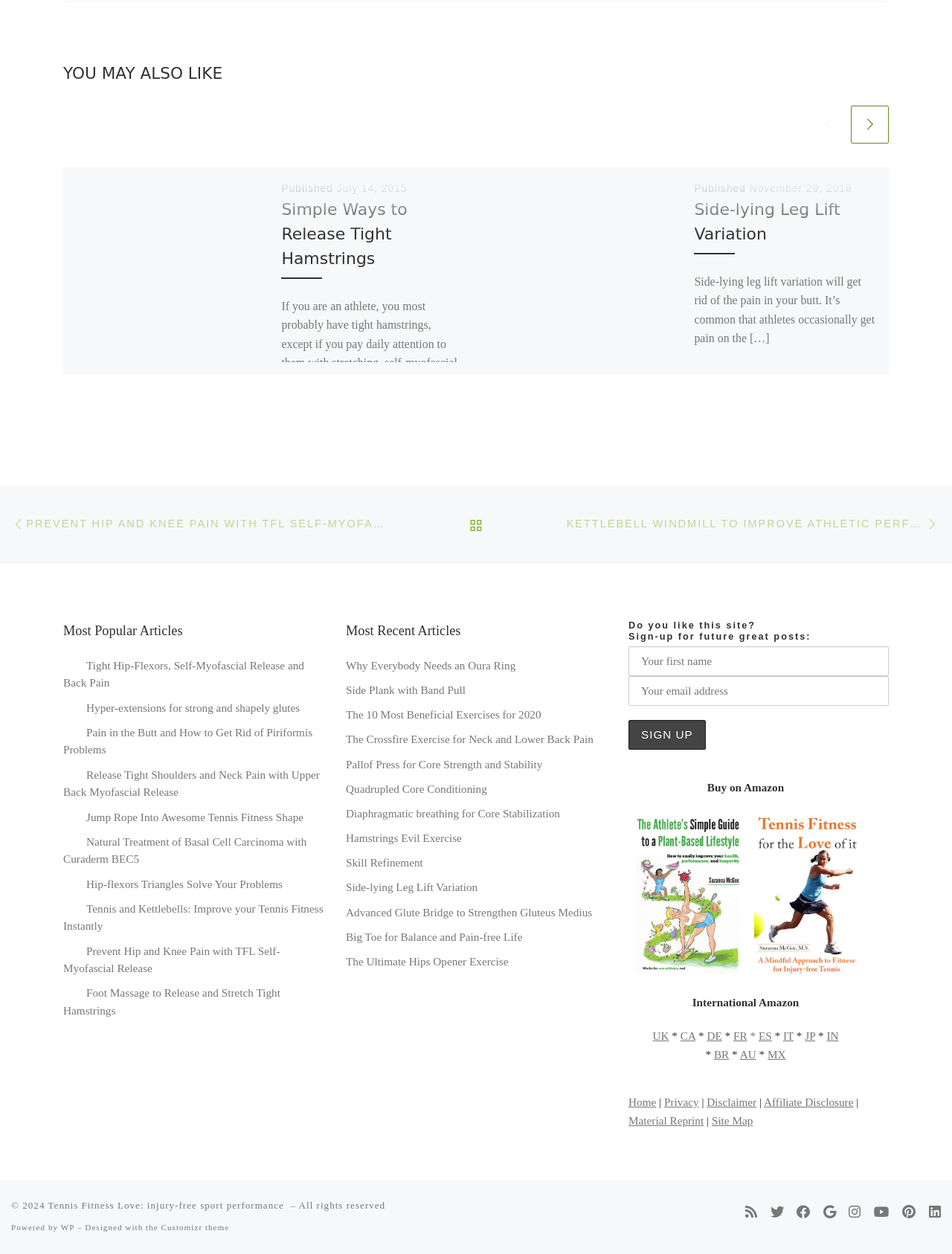Find the bounding box coordinates for the HTML element described as: "Diaphragmatic breathing for Core Stabilization". The coordinates should consist of four float values between 0 and 1, i.e., [left, top, right, bottom].

[0.363, 0.642, 0.588, 0.656]